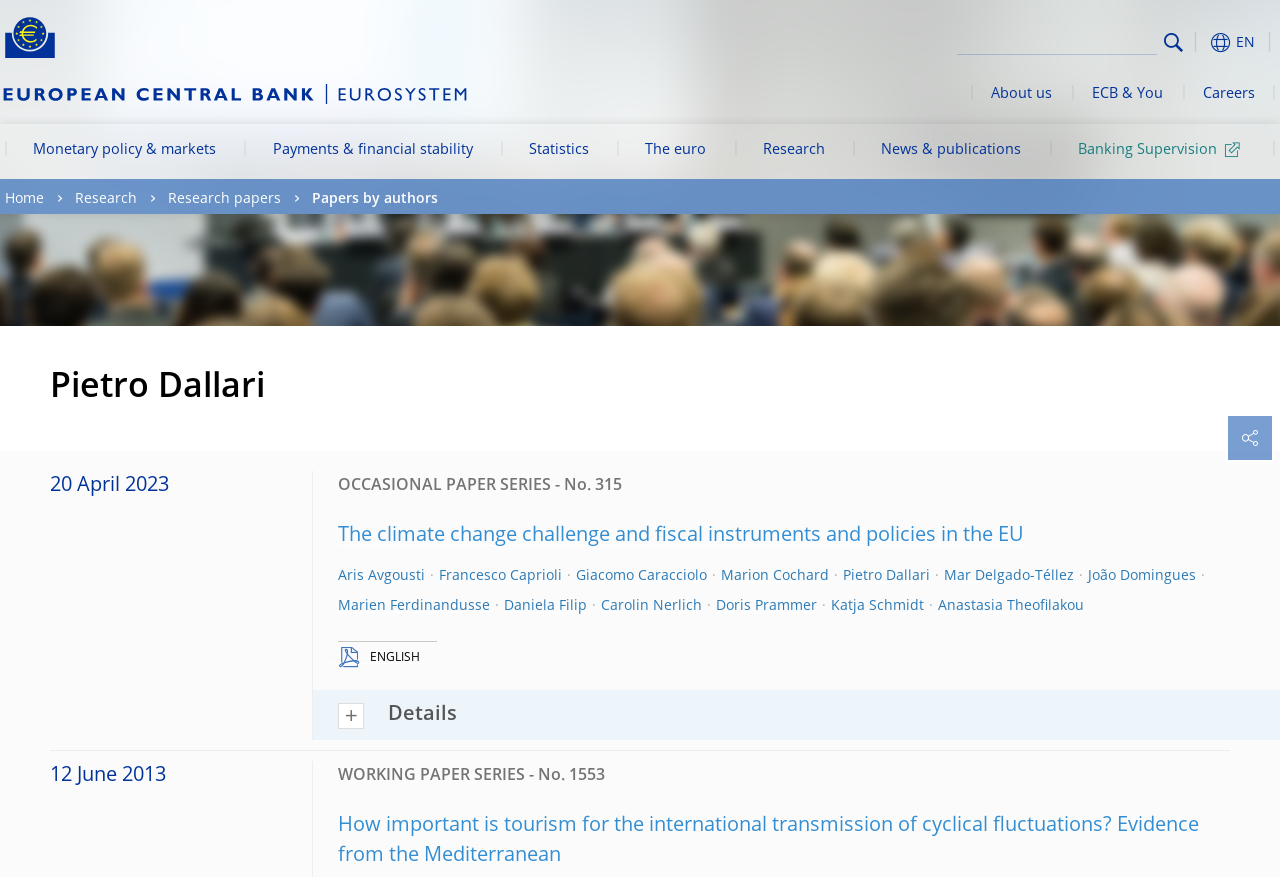Locate the bounding box coordinates of the clickable area to execute the instruction: "Search for a research paper". Provide the coordinates as four float numbers between 0 and 1, represented as [left, top, right, bottom].

[0.056, 0.029, 0.93, 0.068]